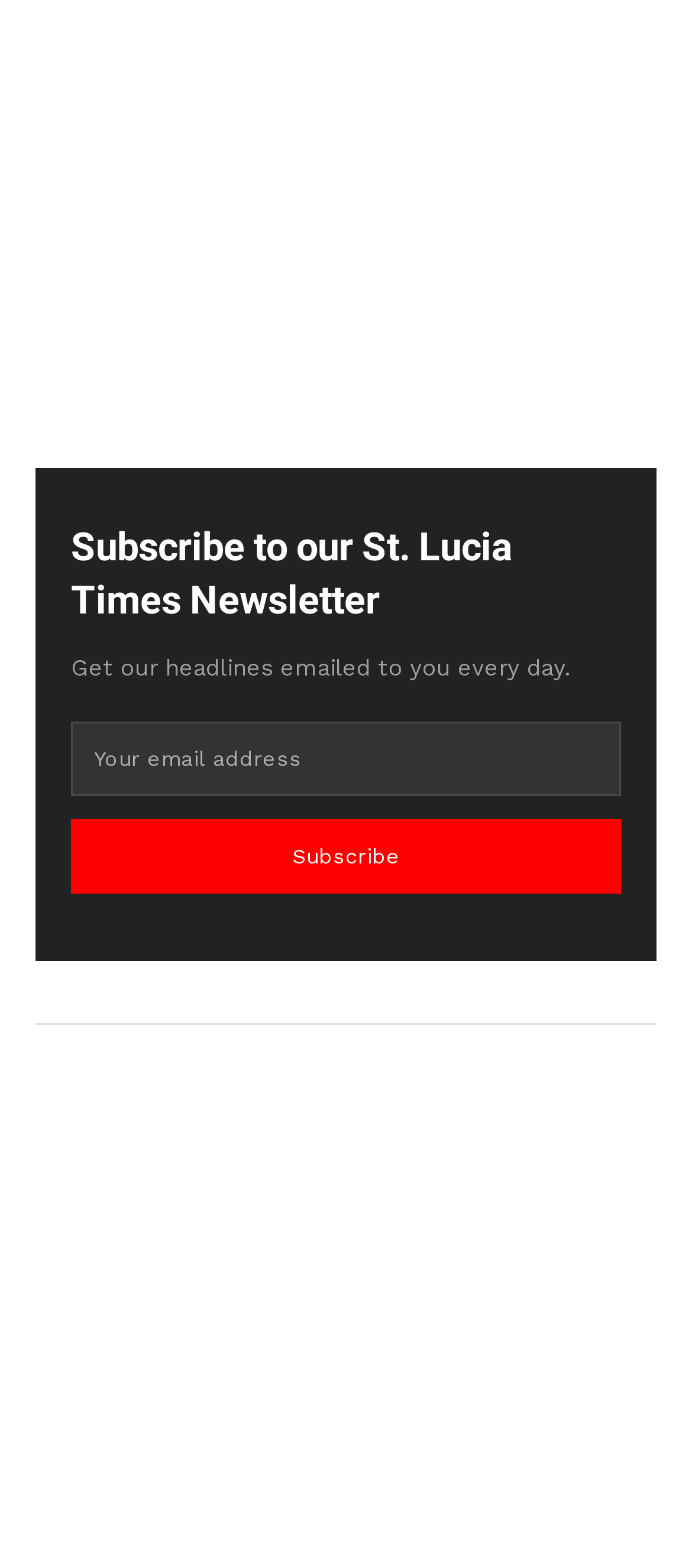What is above the 'Subscribe' button?
From the details in the image, provide a complete and detailed answer to the question.

Based on the bounding box coordinates, the textbox with the label 'email' is above the 'Subscribe' button, as the y1 and y2 values of the textbox are smaller than those of the button.